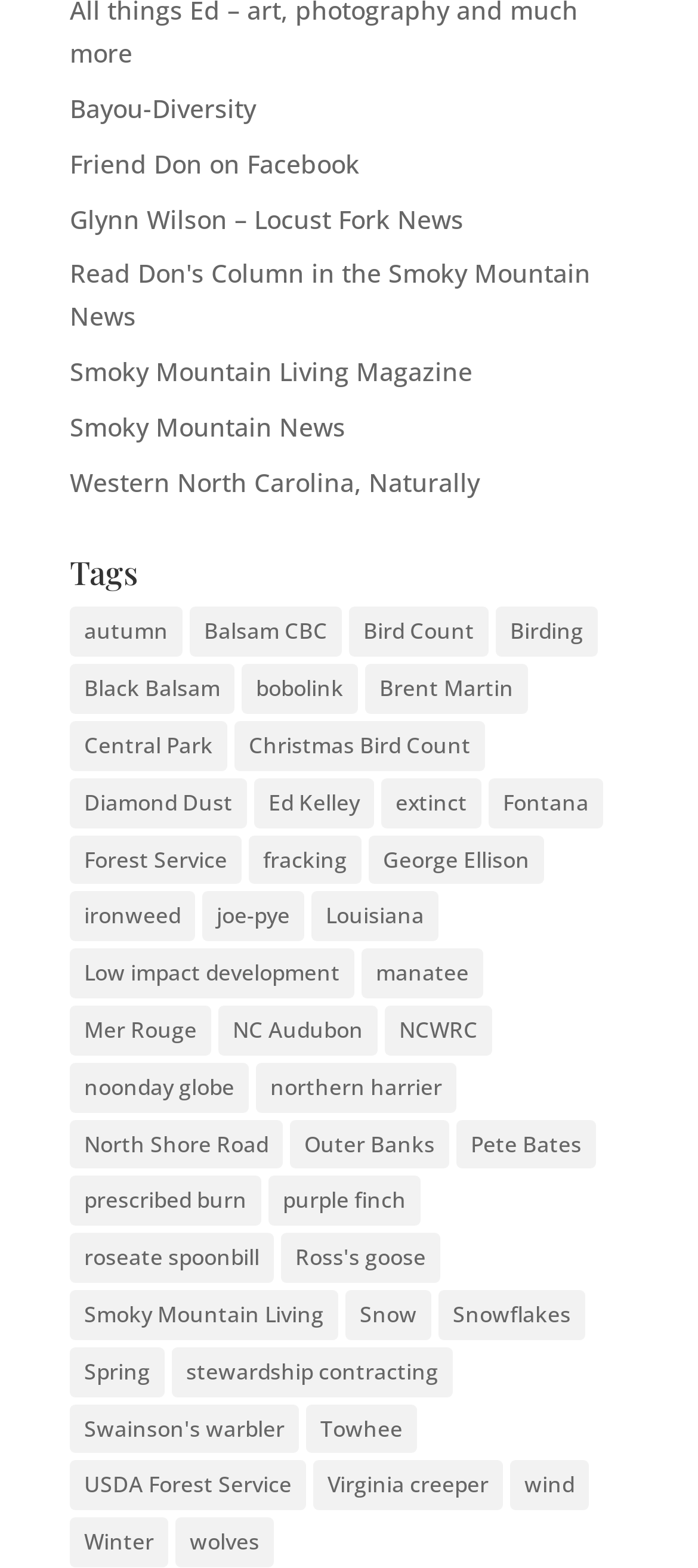How many links are under the 'Tags' heading?
Kindly answer the question with as much detail as you can.

Starting from the 'Tags' heading with a bounding box coordinate of [0.1, 0.355, 0.9, 0.387], I count 45 links underneath it, each with its own bounding box coordinate and text description.